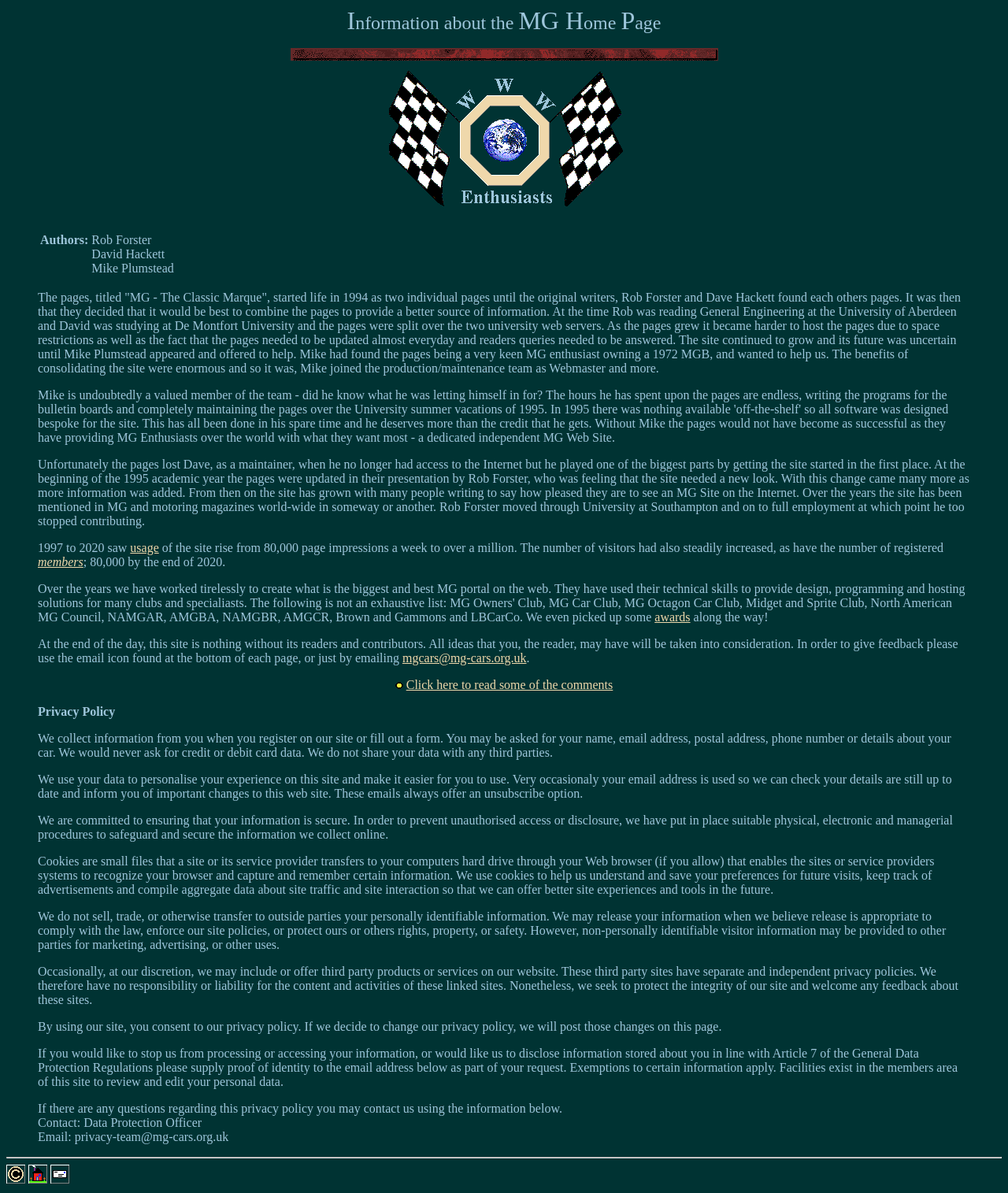What is the site's policy on sharing personal information?
Based on the image, give a concise answer in the form of a single word or short phrase.

Not shared with third parties